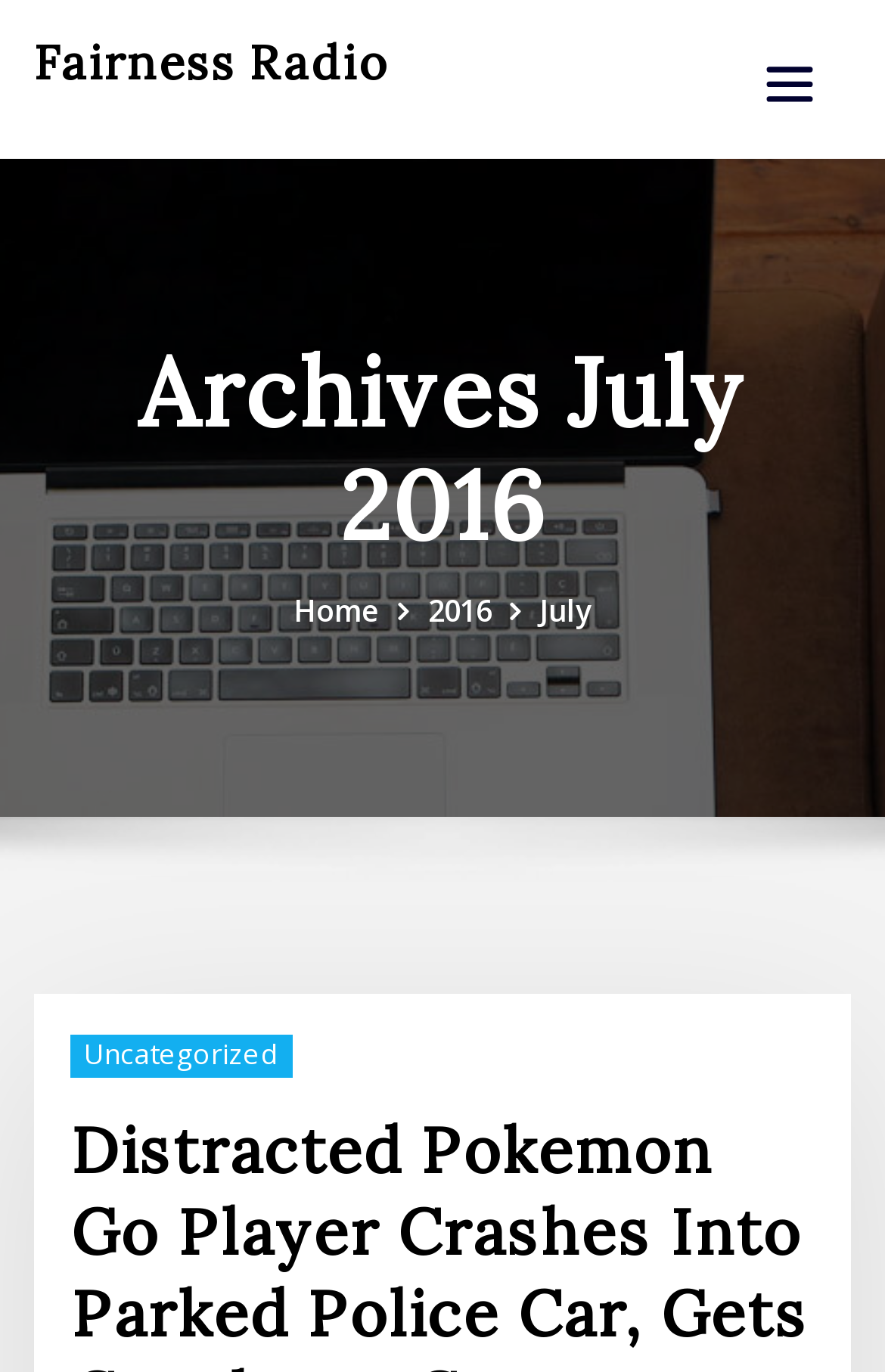For the element described, predict the bounding box coordinates as (top-left x, top-left y, bottom-right x, bottom-right y). All values should be between 0 and 1. Element description: July

[0.61, 0.43, 0.669, 0.46]